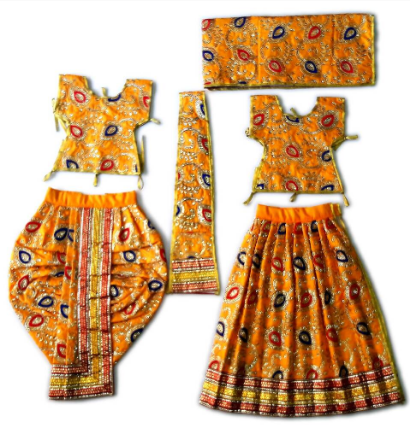Provide a comprehensive description of the image.

This vibrant ensemble showcases the "Radha Krishna Dress Embroidered (R2150)," designed with intricate embroidery and bright colors. The set includes a beautifully patterned orange lehenga, adorned with colorful motifs and embellishments, along with a matching choli (top) and dupatta (scarf). Each piece is crafted to celebrate traditional aesthetics, making it ideal for festive occasions. The vivid colors and detailed embroidery reflect cultural artistry, while the comfortable design ensures ease of movement. This outfit not only emphasizes the grace of Radha and Krishna but also invites you to embrace the spirit of celebration and devotion.